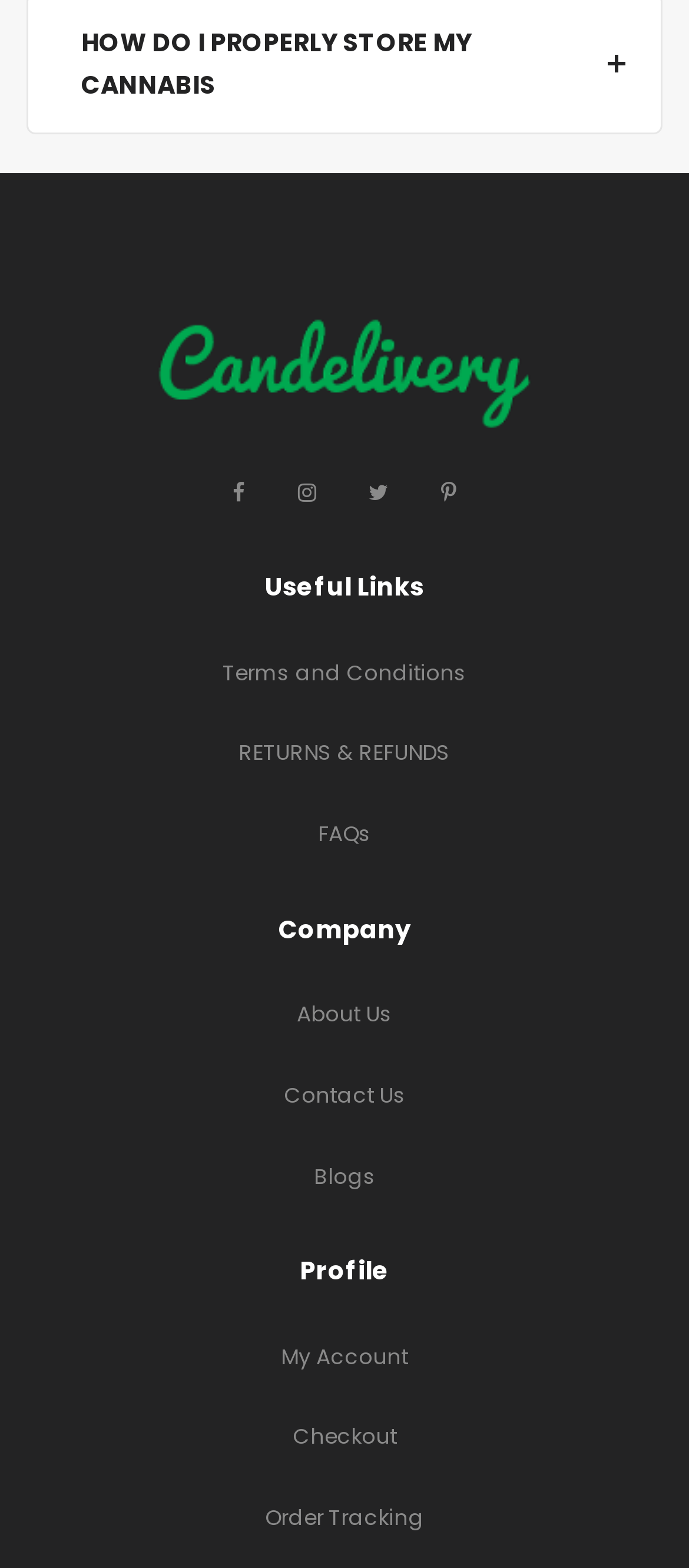Find the bounding box coordinates of the clickable area that will achieve the following instruction: "Access Automator".

None